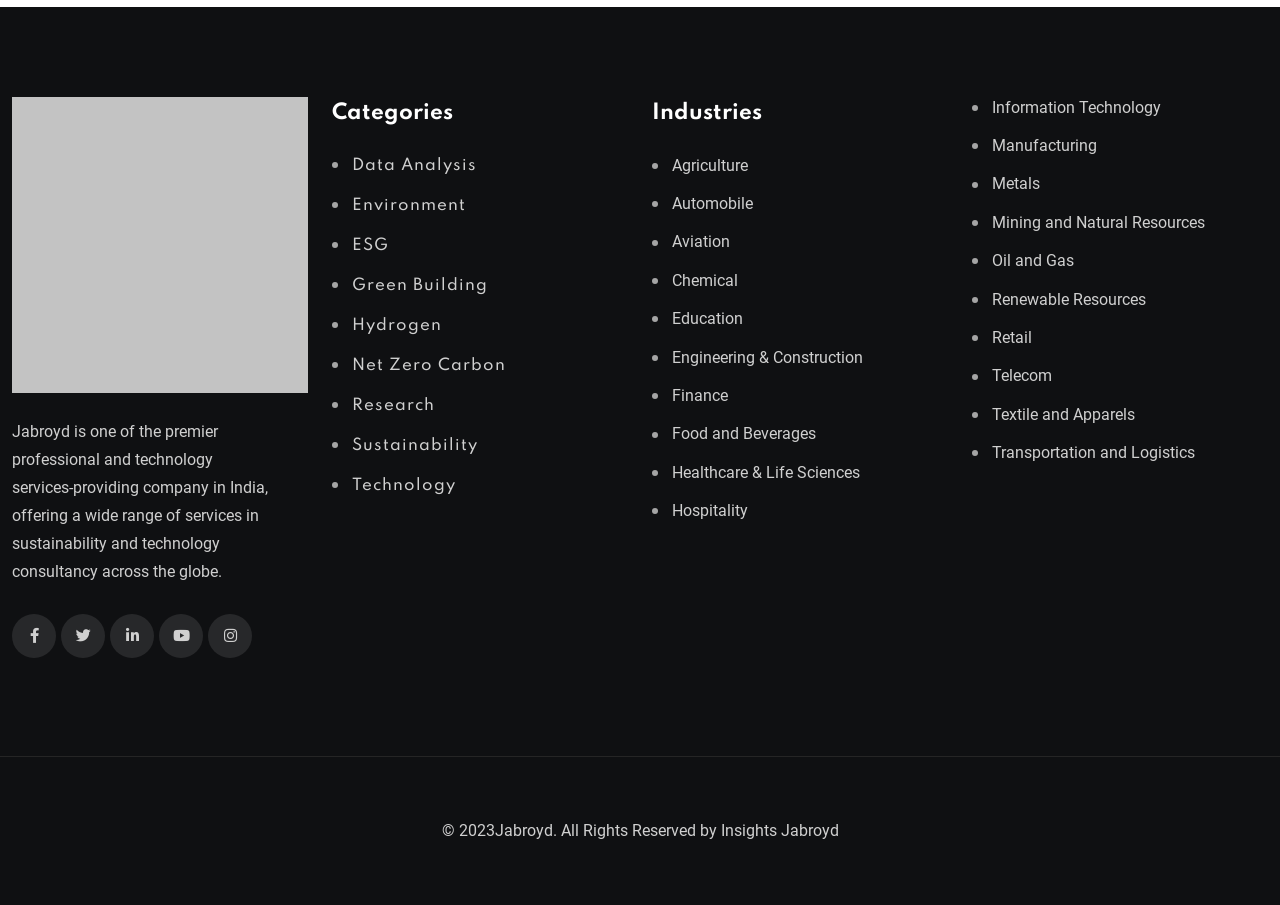Using the information in the image, give a comprehensive answer to the question: 
What is the copyright year?

The copyright year is mentioned in the StaticText element at the bottom of the webpage, which says '© 2023 Jabroyd. All Rights Reserved by'.